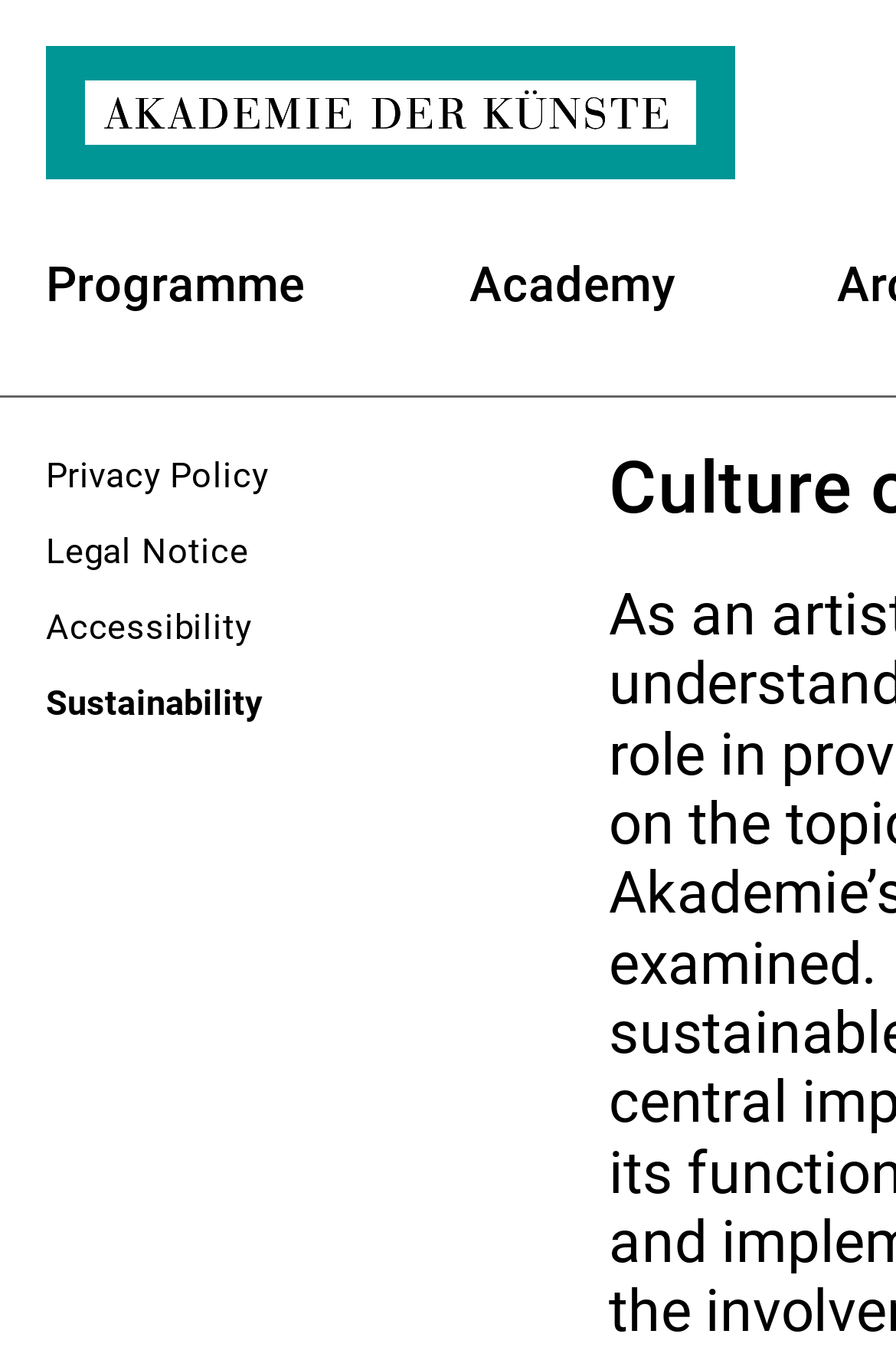Find the headline of the webpage and generate its text content.

Culture of Sustainability